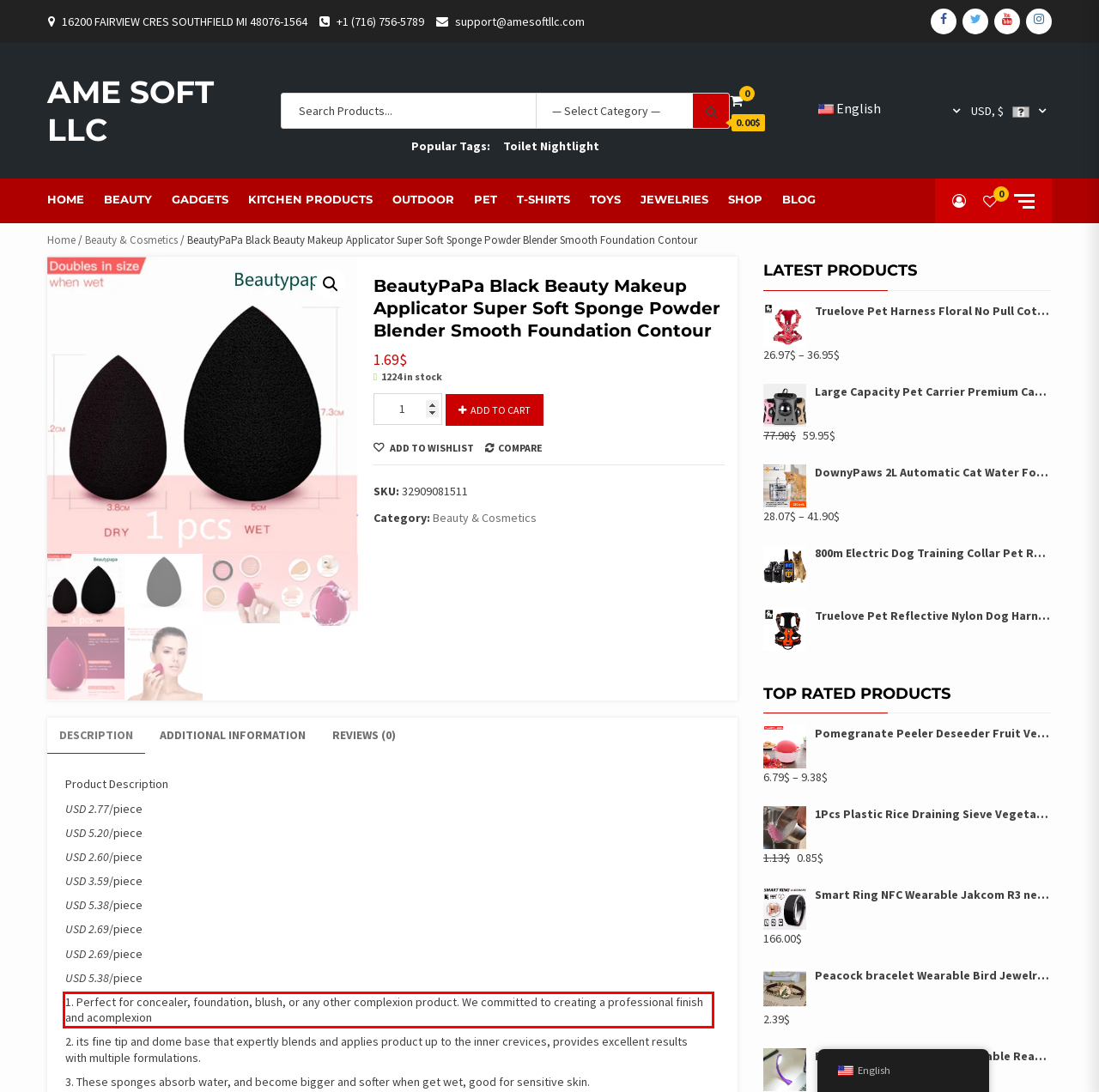Please recognize and transcribe the text located inside the red bounding box in the webpage image.

1. Perfect for concealer, foundation, blush, or any other complexion product. We committed to creating a professional finish and acomplexion